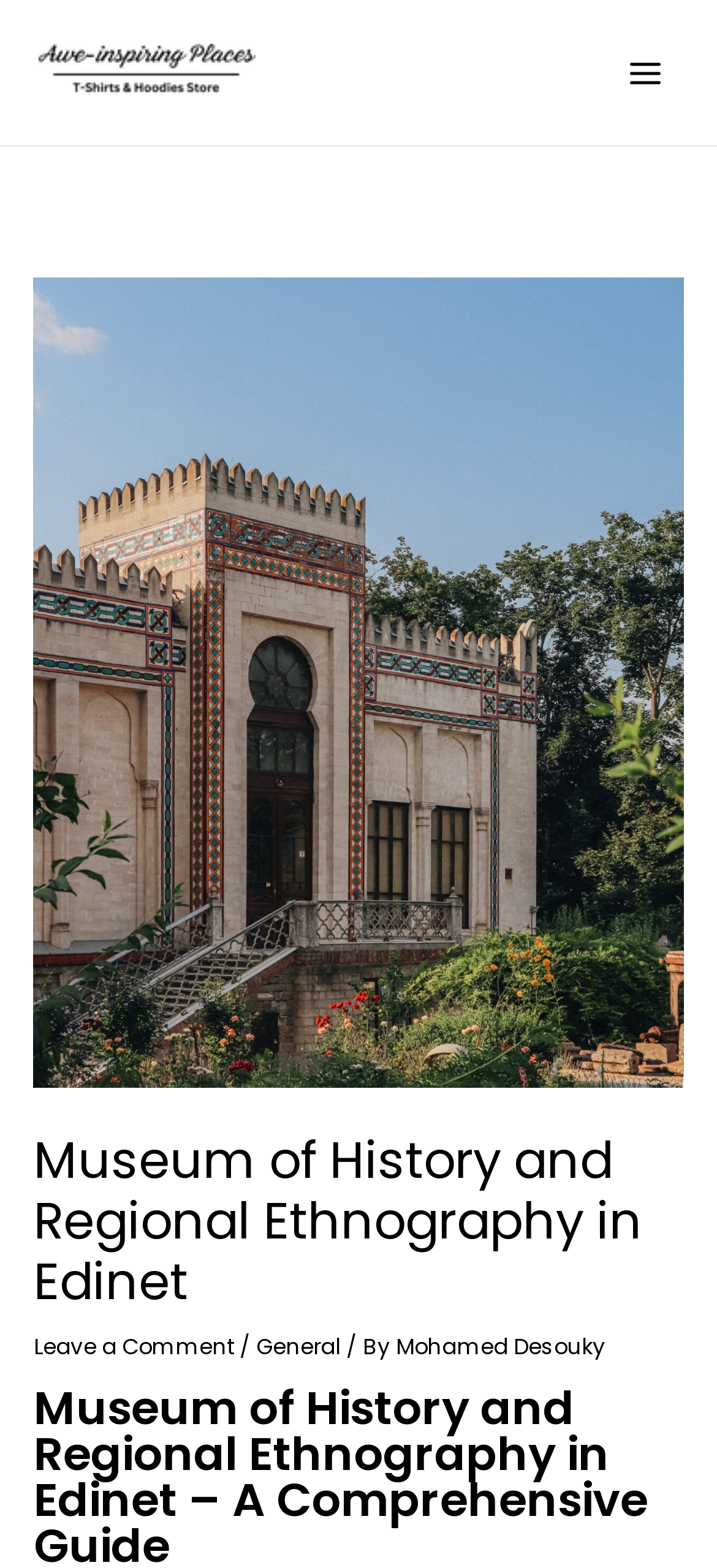Provide an in-depth caption for the webpage.

The webpage is about the Museum of History and Regional Ethnography in Edinet, Moldova. At the top left corner, there is a logo of "Awe-inspiring Places" with a corresponding link. On the top right corner, there is a main menu button with an accompanying image.

Below the top section, there is a large header area that spans almost the entire width of the page. Within this header, there is a prominent image of the museum, followed by a heading that reads "Museum of History and Regional Ethnography in Edinet". 

Underneath the heading, there are three links: "Leave a Comment", "General", and "Mohamed Desouky", separated by forward slashes. The "Leave a Comment" link is positioned on the left, while the "General" and "Mohamed Desouky" links are positioned to the right of the slashes.